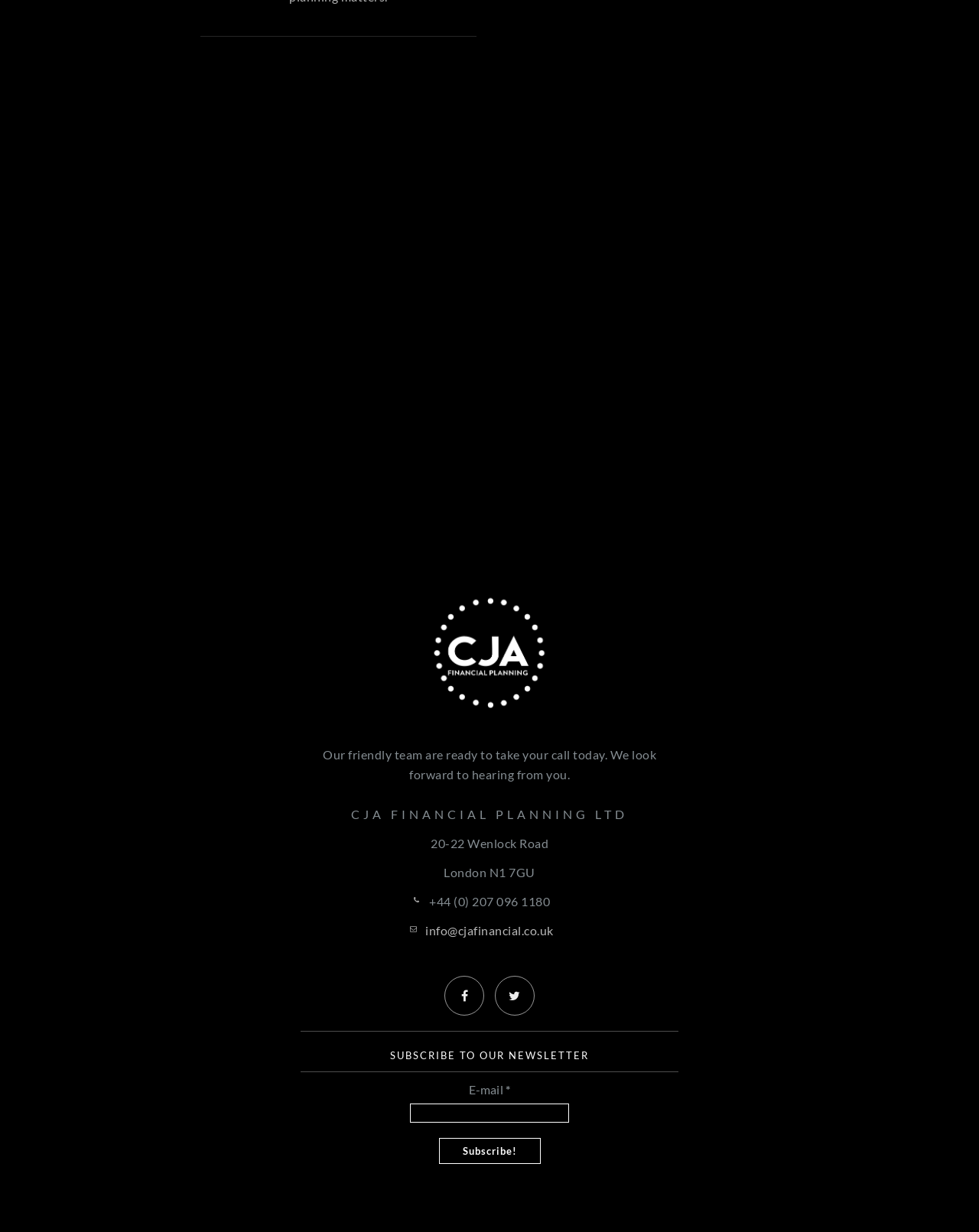Respond with a single word or phrase to the following question:
What are the two types of financial planning services offered?

Corporate & Individual